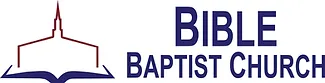What is emphasized in the logo?
Based on the screenshot, provide your answer in one word or phrase.

The church's name and mission